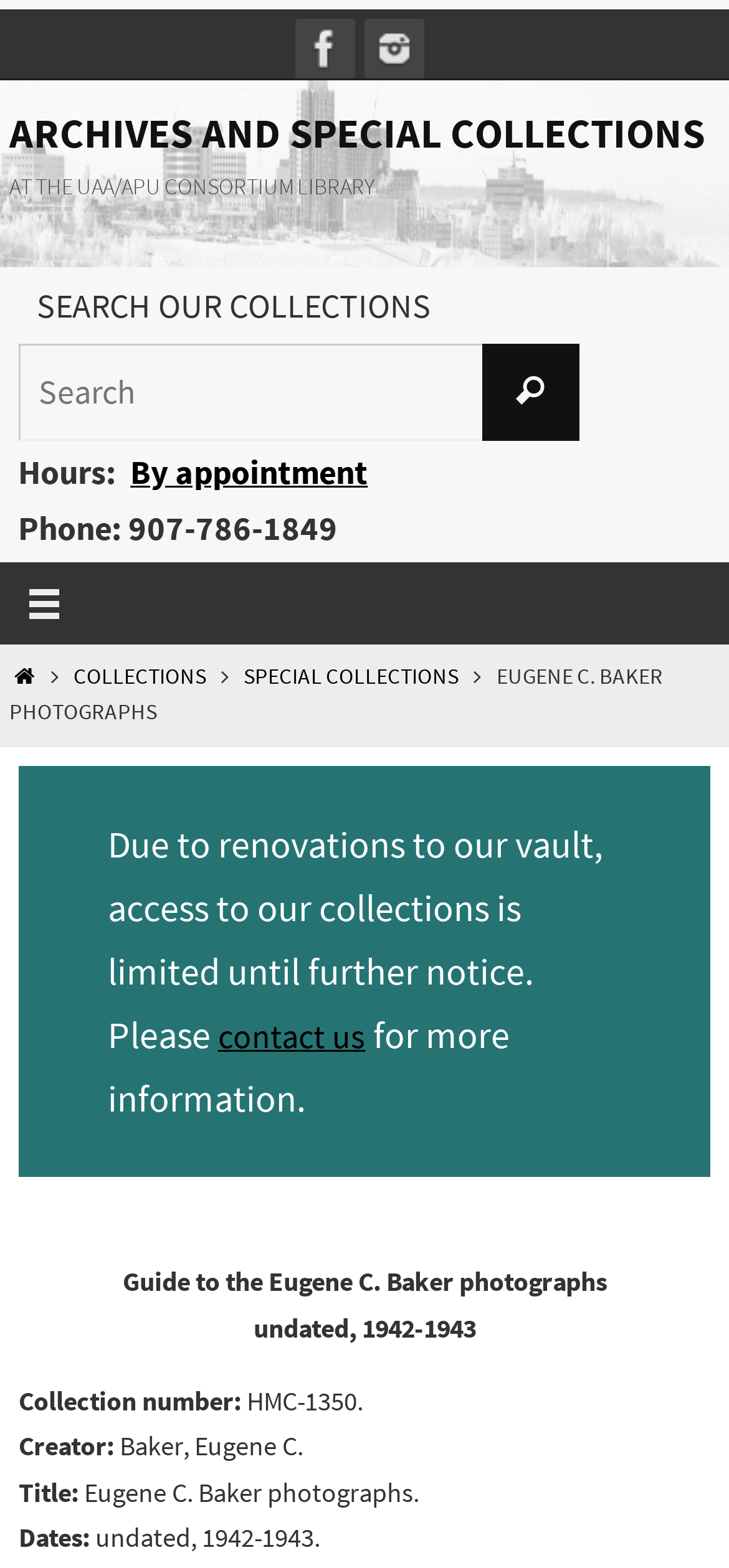Please specify the bounding box coordinates of the clickable region to carry out the following instruction: "View contact information". The coordinates should be four float numbers between 0 and 1, in the format [left, top, right, bottom].

None